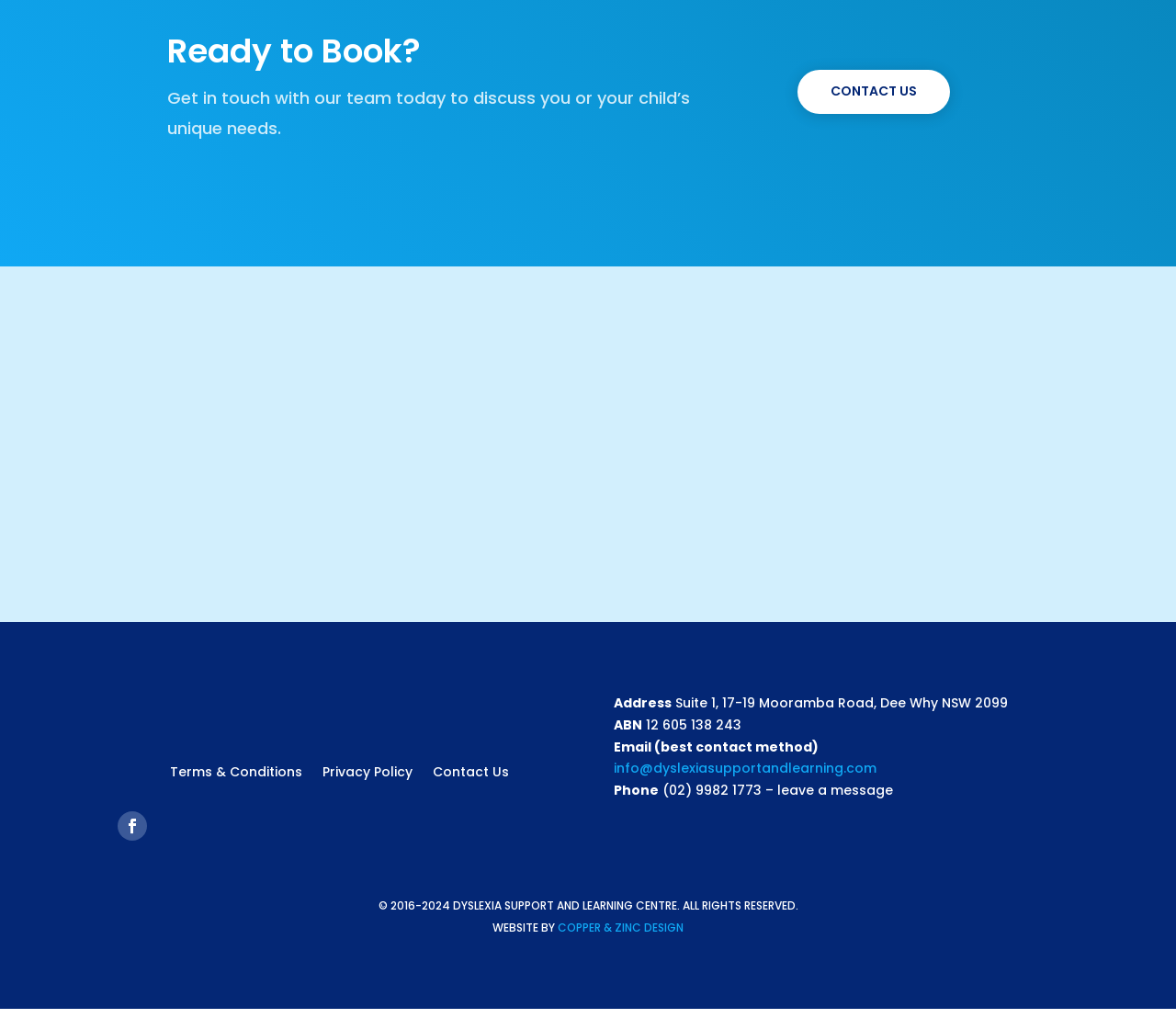Bounding box coordinates are given in the format (top-left x, top-left y, bottom-right x, bottom-right y). All values should be floating point numbers between 0 and 1. Provide the bounding box coordinate for the UI element described as: Terms & Conditions

[0.145, 0.751, 0.257, 0.771]